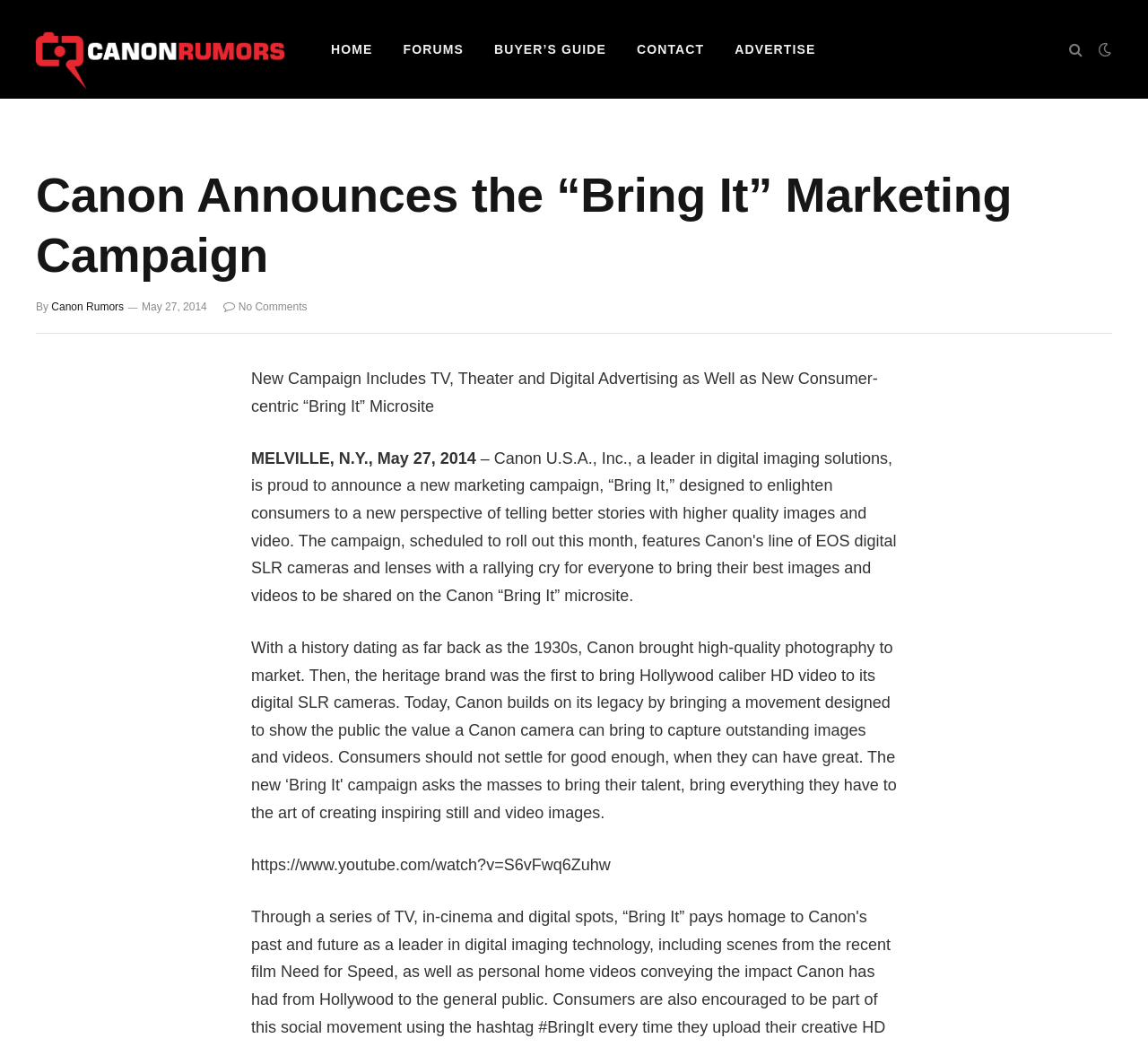Give a full account of the webpage's elements and their arrangement.

The webpage is about Canon's "Bring It" marketing campaign. At the top left, there is a link to "Canon Rumors" accompanied by an image with the same name. To the right of this, there are five links: "HOME", "FORUMS", "BUYER'S GUIDE", "CONTACT", and "ADVERTISE". 

On the top right, there are three small icons represented by Unicode characters. Below the top navigation links, there is a heading that reads "Canon Announces the “Bring It” Marketing Campaign". 

Underneath the heading, there is a byline with the text "By" followed by a link to "Canon Rumors". Next to this, there is a timestamp showing "May 27, 2014". A link with a comment icon and the text "No Comments" is located to the right of the timestamp. 

The main content of the page starts with a paragraph describing the campaign, which includes TV, theater, and digital advertising, as well as a new consumer-centric "Bring It" microsite. Below this, there is a line of text indicating the location and date of the campaign, "MELVILLE, N.Y., May 27, 2014". 

Finally, at the bottom of the main content, there is a link to a YouTube video with the URL "https://www.youtube.com/watch?v=S6vFwq6Zuhw".